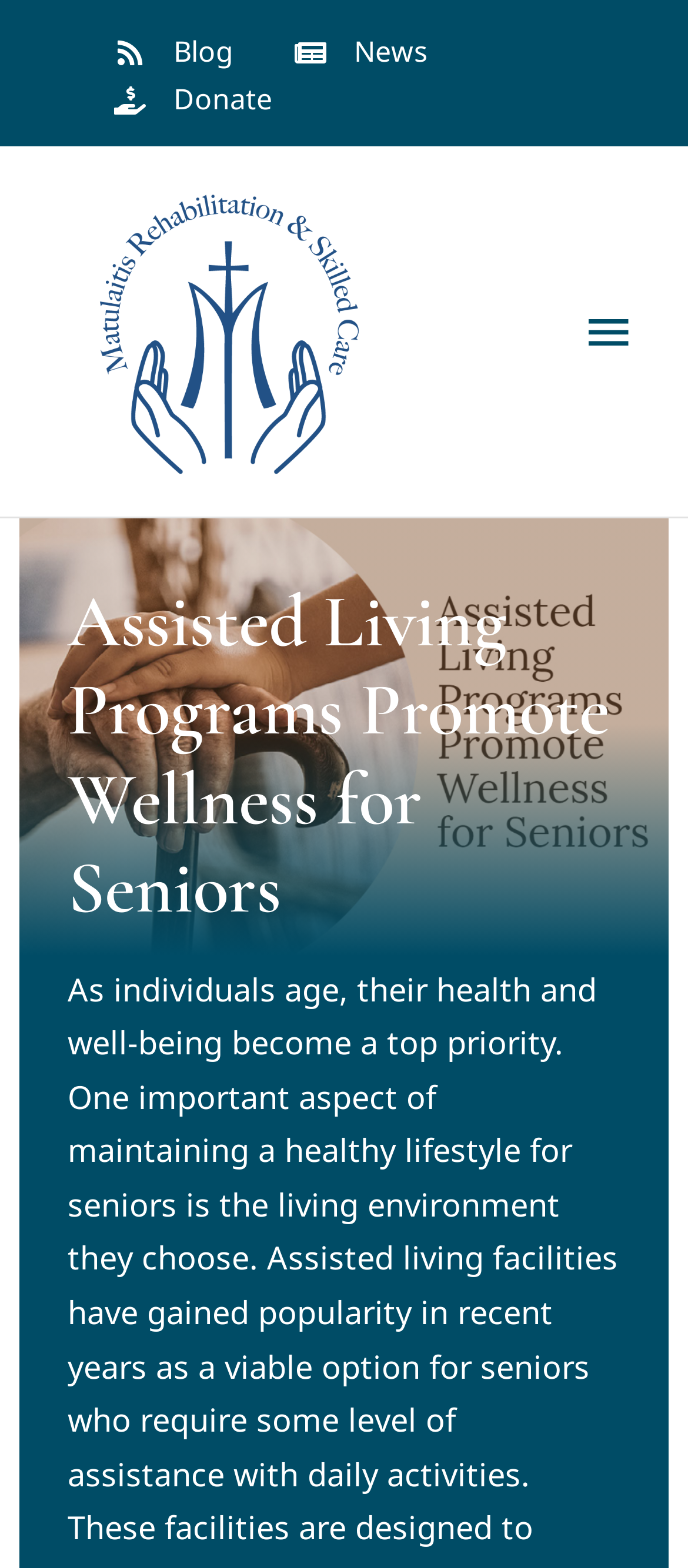Use one word or a short phrase to answer the question provided: 
How many main navigation links are there?

9